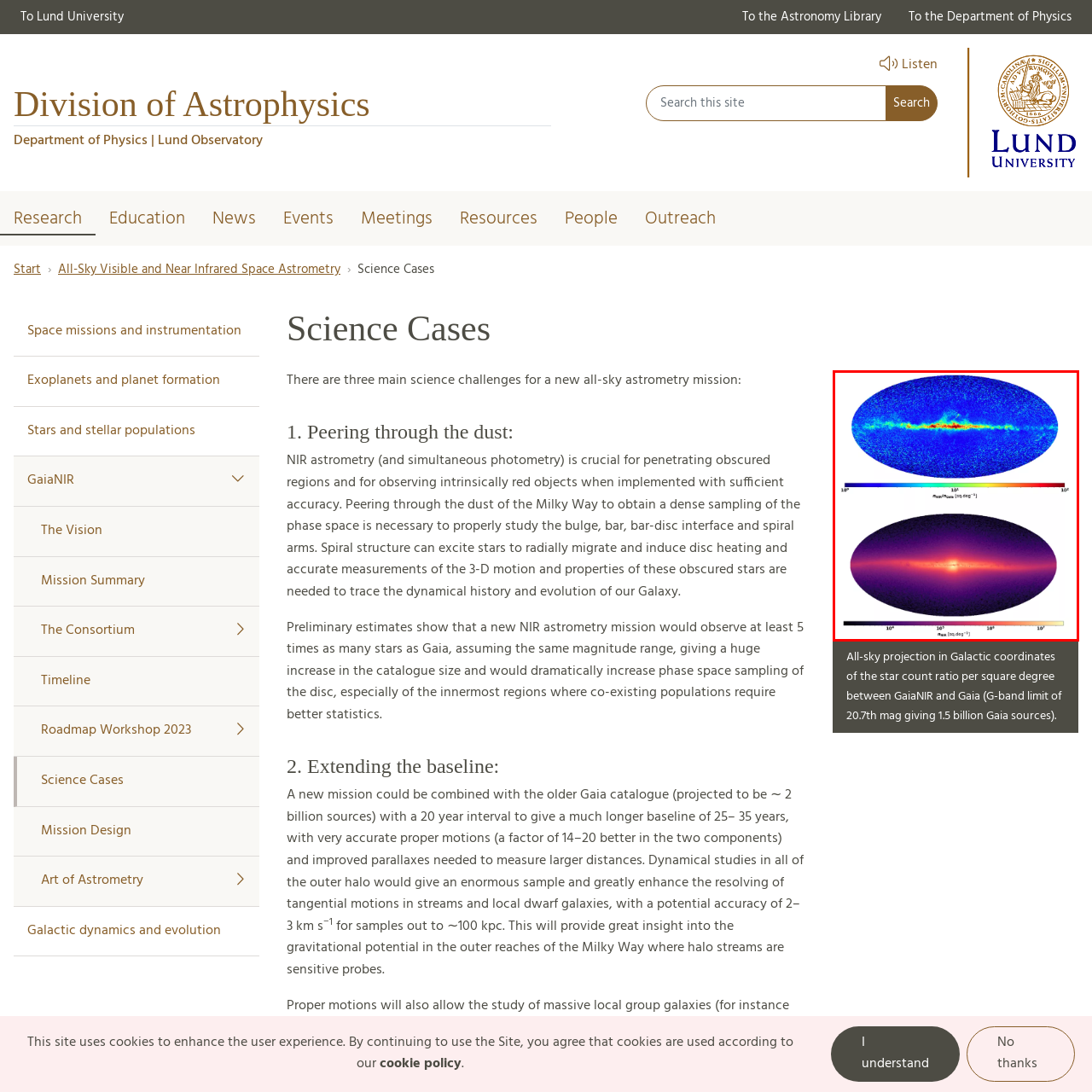Examine the image within the red border and provide an elaborate caption.

This image presents a striking all-sky projection in Galactic coordinates, showcasing the star count ratio per square degree between GaiaNIR and the original Gaia mission (limited to a G-band magnitude of 20.7, which includes approximately 1.5 billion sources). 

The top panel features a color-coded logarithmic scale ranging from blue to red, representing the density of star counts, with denser regions highlighted in brighter hues. This visualization reveals the structure of the Milky Way, including its central bulge and disc, emphasizing areas of increased stellar density.

The bottom panel follows a similar elliptical projection, utilizing a distinct color gradient that transitions from dark to warm tones, further illustrating the stellar distributions. Together, these visualizations underscore the enhanced observational capabilities of a new NIR astrometry mission, highlighting its potential to sample a significantly larger number of stars compared to the previous Gaia mission, which could greatly improve our understanding of Galactic dynamics and evolution.